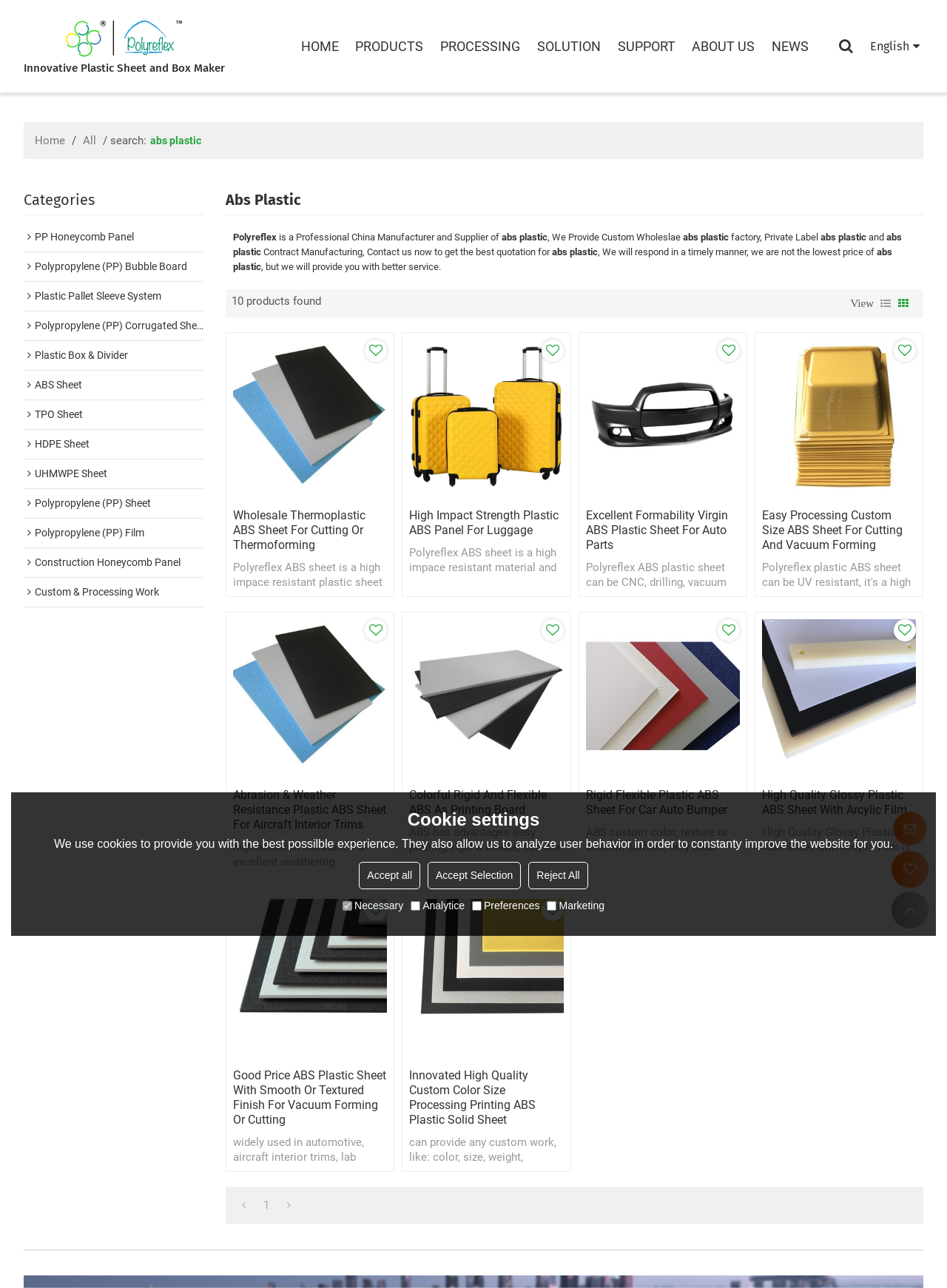With reference to the image, please provide a detailed answer to the following question: What is the purpose of the ABS sheet in the product 'Rigid Flexible Plastic ABS Sheet for Car Auto Bumper'?

The purpose of the ABS sheet in the product 'Rigid Flexible Plastic ABS Sheet for Car Auto Bumper' is for car auto bumper, which is indicated by the product name and description.